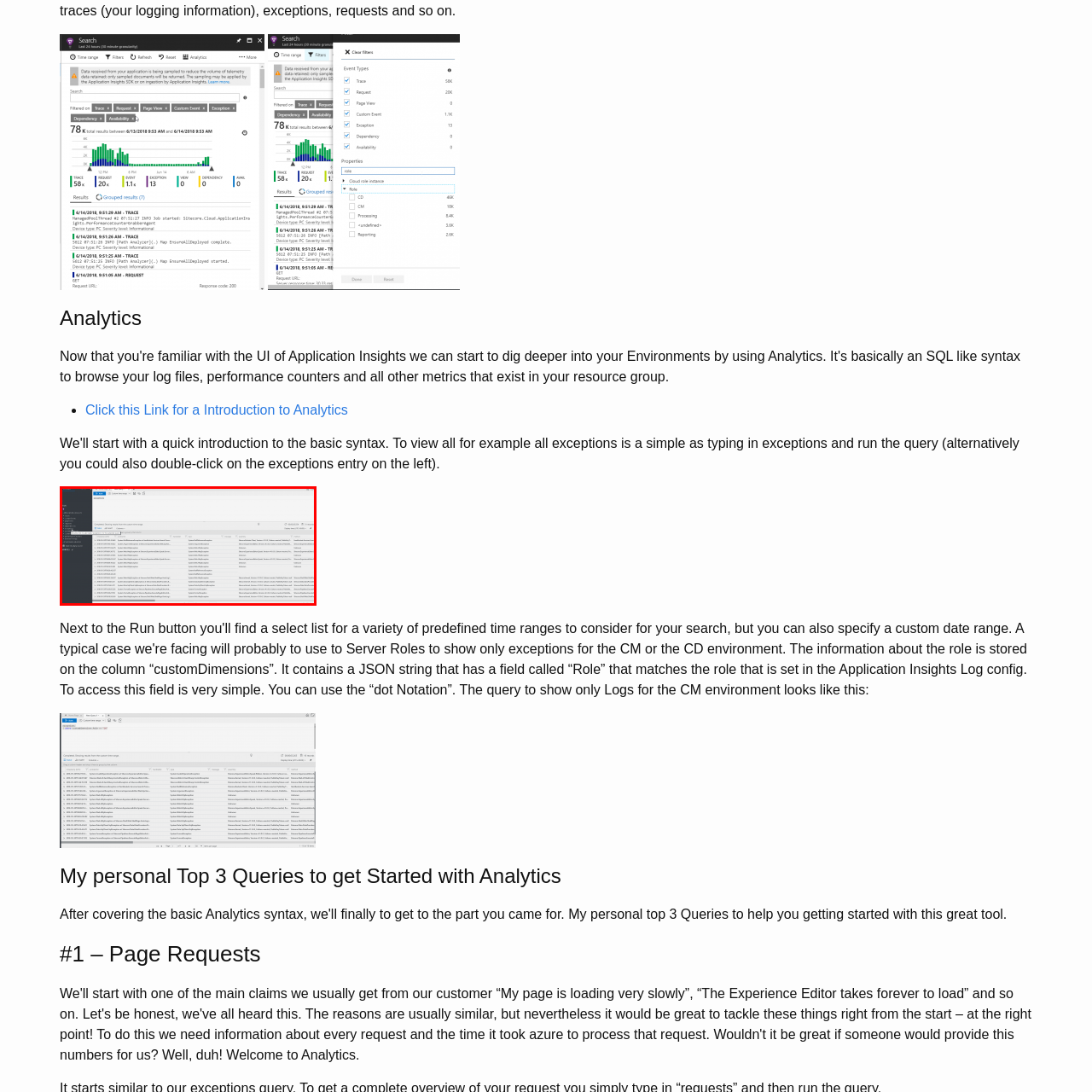Give a detailed description of the image area outlined by the red box.

The image displays a user interface focused on analytics, featuring a table that appears to be part of a database or data analytics application. The layout suggests a collection of records, with columns likely containing various attributes such as "ID," "Name," and "Status." The broader environment includes additional controls and possibly a navigation panel on the left side, indicating that this is part of a larger analytical dashboard. This context positions the image within a section titled "AI Analytics Basic Query," suggesting its relevance to those exploring analytic queries in an AI context. The overall design aims to facilitate user interaction with data, making insights easily accessible and actionable.